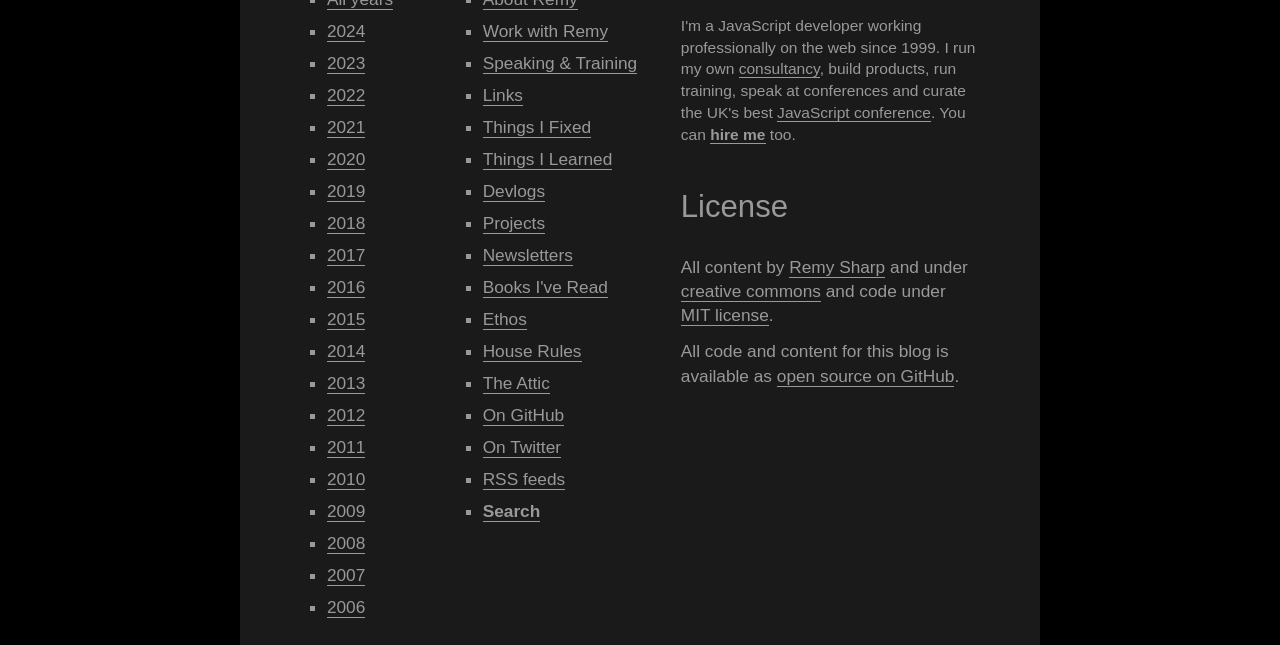What are the years listed on the webpage?
Examine the image and give a concise answer in one word or a short phrase.

2010-2024